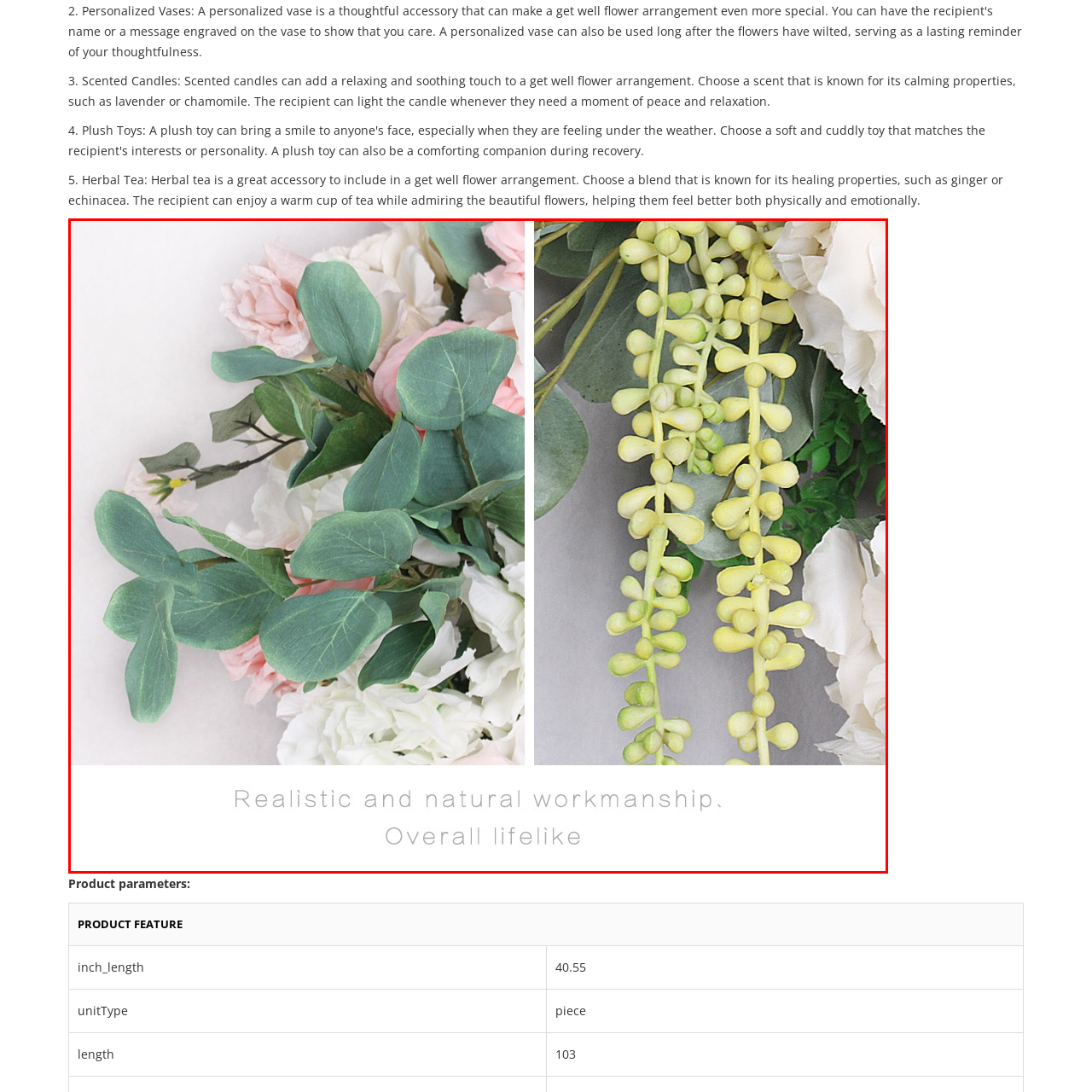Narrate the specific details and elements found within the red-bordered image.

The image showcases a stunning arrangement of faux flowers and greenery, expertly crafted to mimic the beauty of natural blooms. On the left, soft pink roses and delicate white petals intertwine with lush green leaves, creating a harmonious and soothing visual. To the right, unique yellow floral accents hang gracefully, adding a bright pop of color and texture. The overall design emphasizes realism and natural workmanship, making it an ideal choice for brightening any space or as a thoughtful gesture in a get well flower arrangement. This visually striking combination not only enhances the aesthetic appeal but also conveys sentiments of care and tranquility.